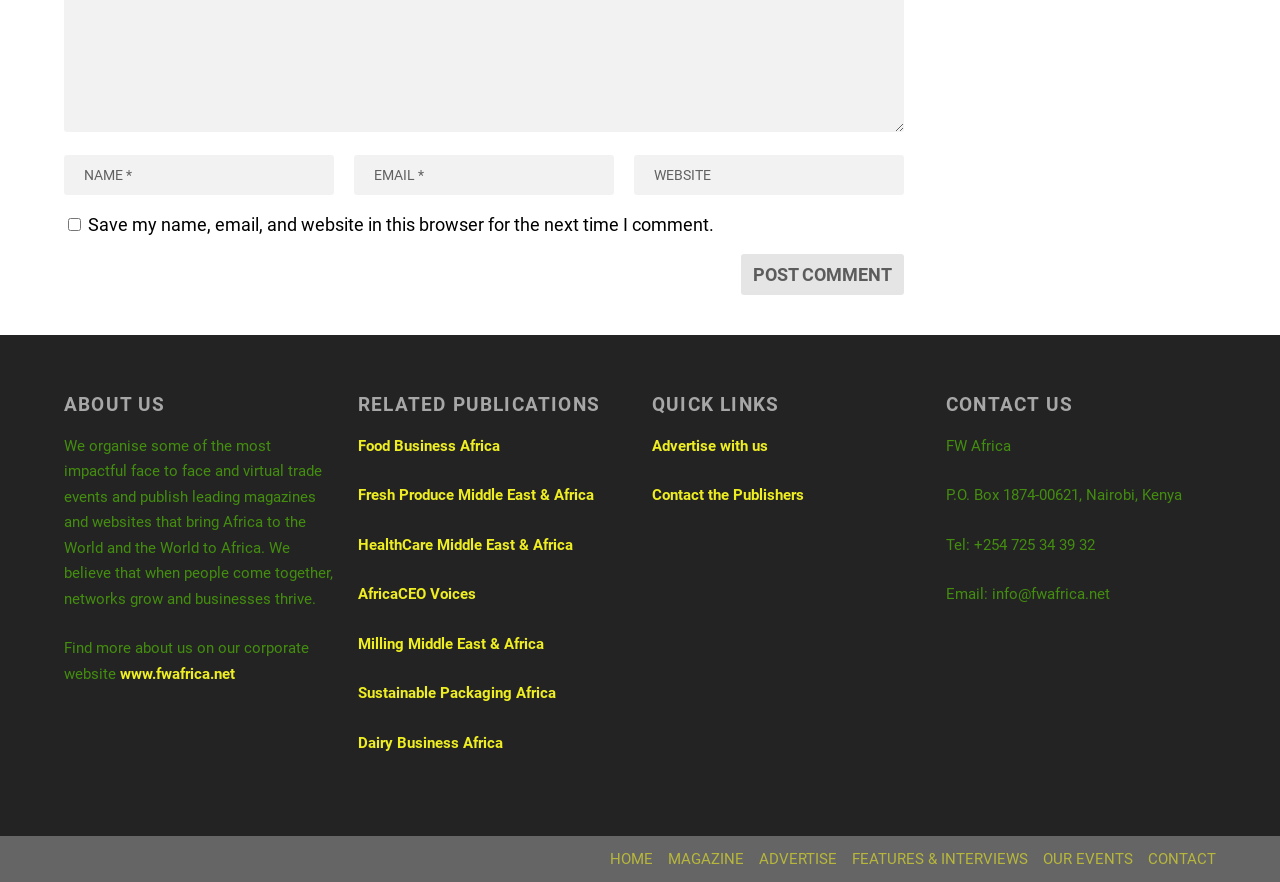Provide a one-word or short-phrase response to the question:
How many textboxes are there?

3